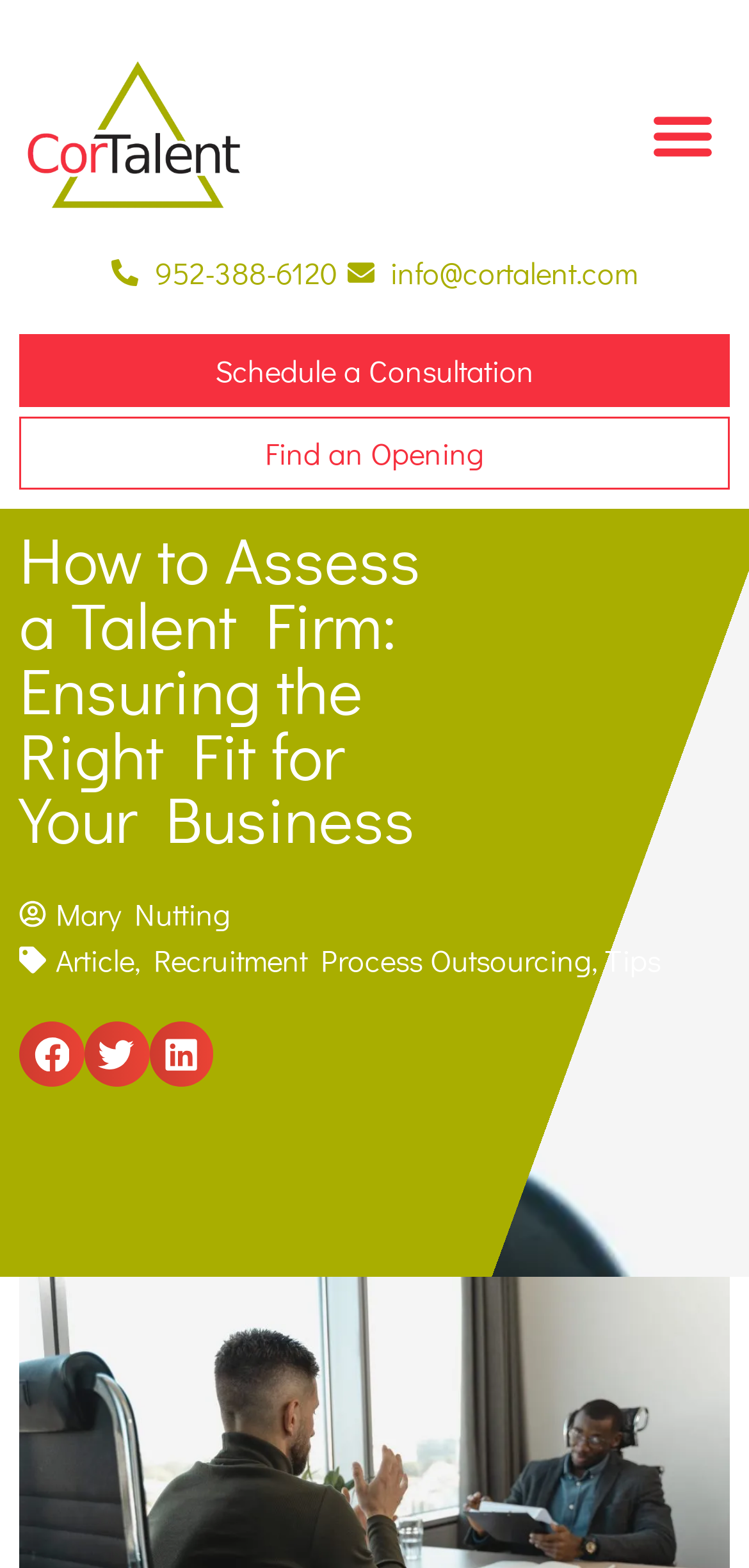Locate the bounding box coordinates of the UI element described by: "Menu". The bounding box coordinates should consist of four float numbers between 0 and 1, i.e., [left, top, right, bottom].

[0.847, 0.055, 0.974, 0.116]